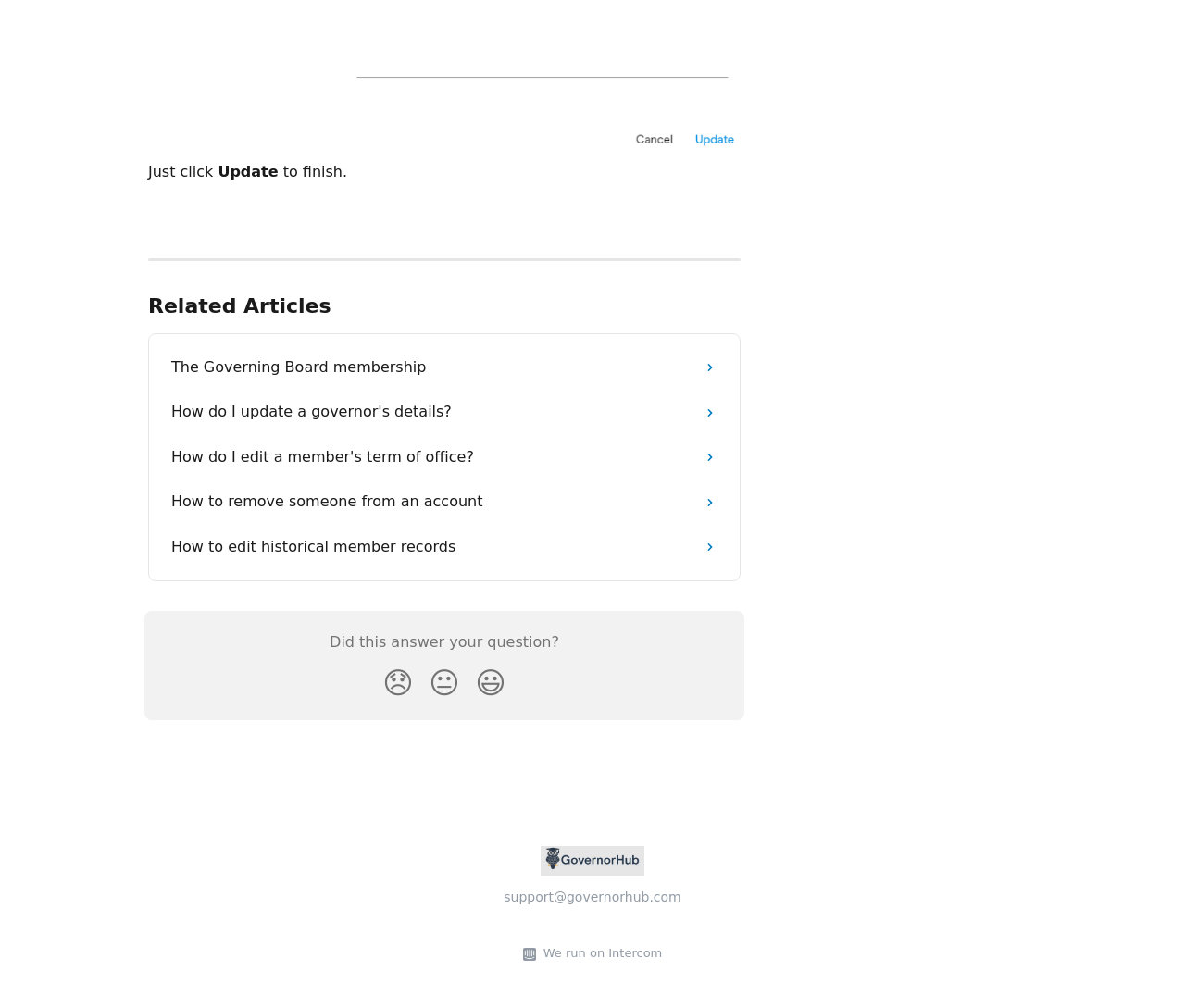Please determine the bounding box coordinates for the element with the description: "alt="GovernorHub Help Centre"".

[0.456, 0.843, 0.544, 0.862]